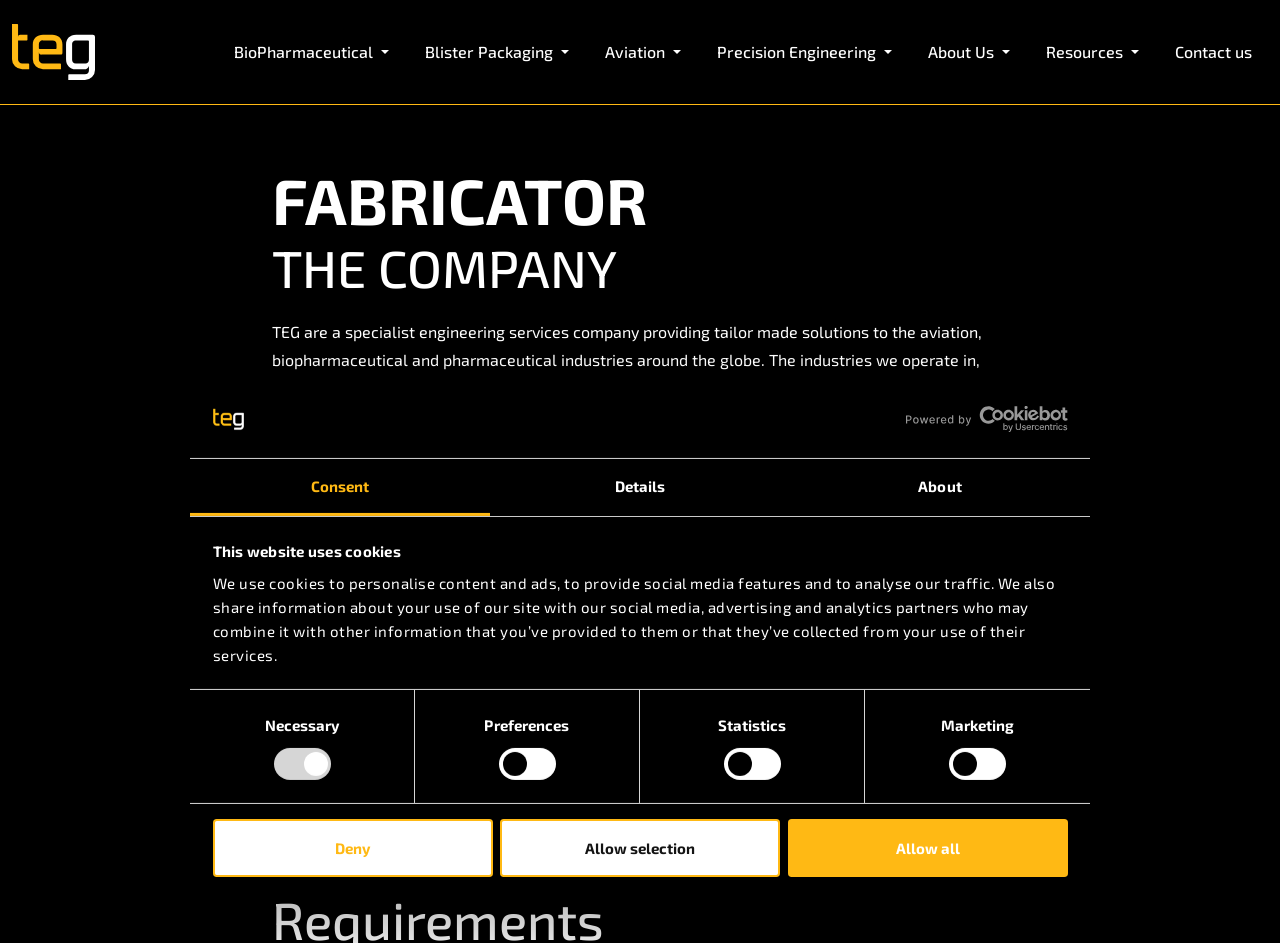What is the purpose of the Quality Management System?
Please provide a comprehensive answer based on the contents of the image.

The webpage states that the Quality Management System (QMS) is in place to oversee the engineering capabilities of TEG, which include design, metrology, CAM, CNC machining, fabrication, bending, forming, surface treatments, and assembly.